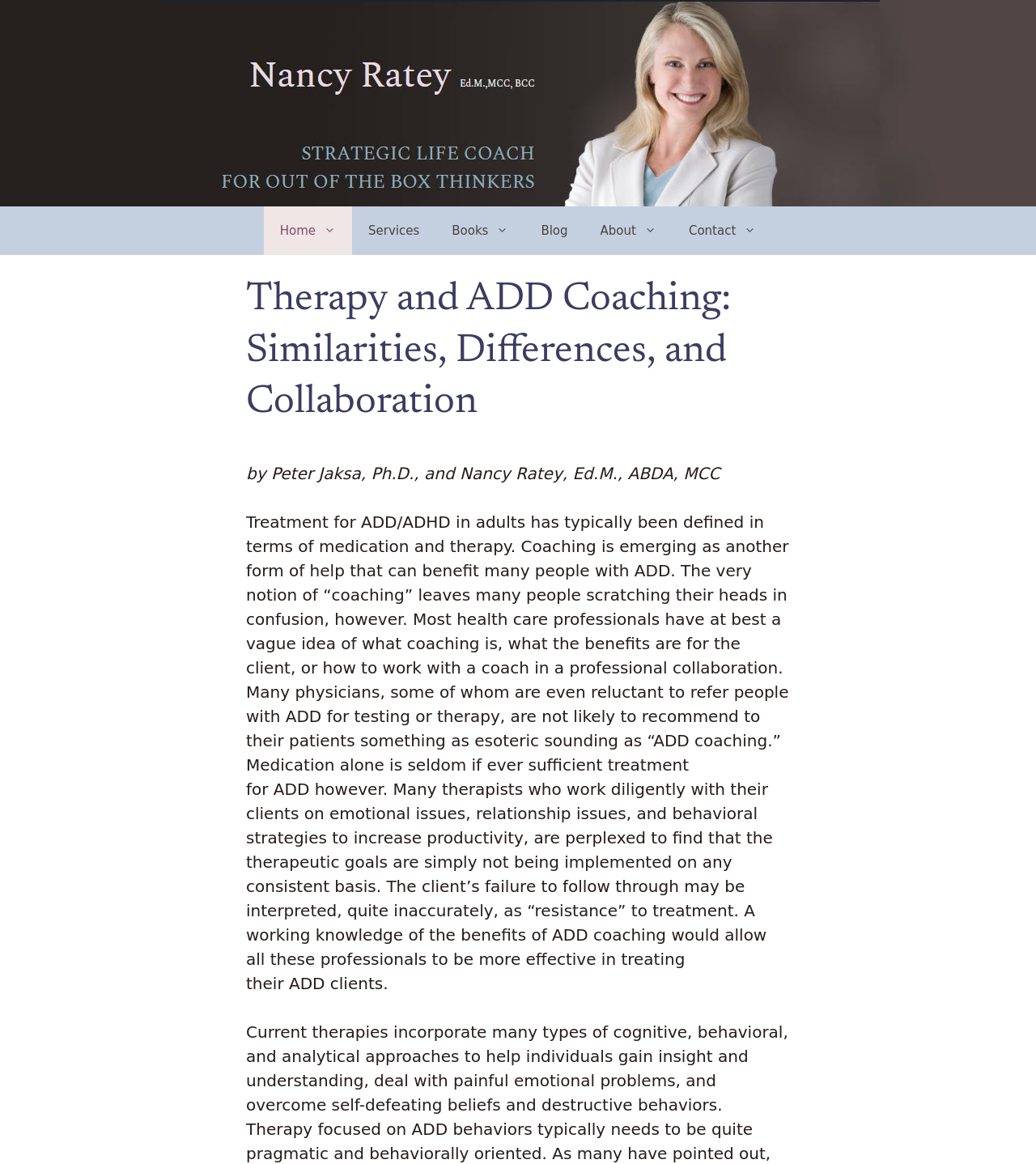Why might therapists struggle to help their clients with ADD?
Could you answer the question in a detailed manner, providing as much information as possible?

The article states that 'Many therapists who work diligently with their clients on emotional issues, relationship issues, and behavioral strategies to increase productivity, are perplexed to find that the therapeutic goals are simply not being implemented on any consistent basis.' This implies that therapists may struggle to help their clients with ADD because the clients may not follow through on the strategies and goals set in therapy.